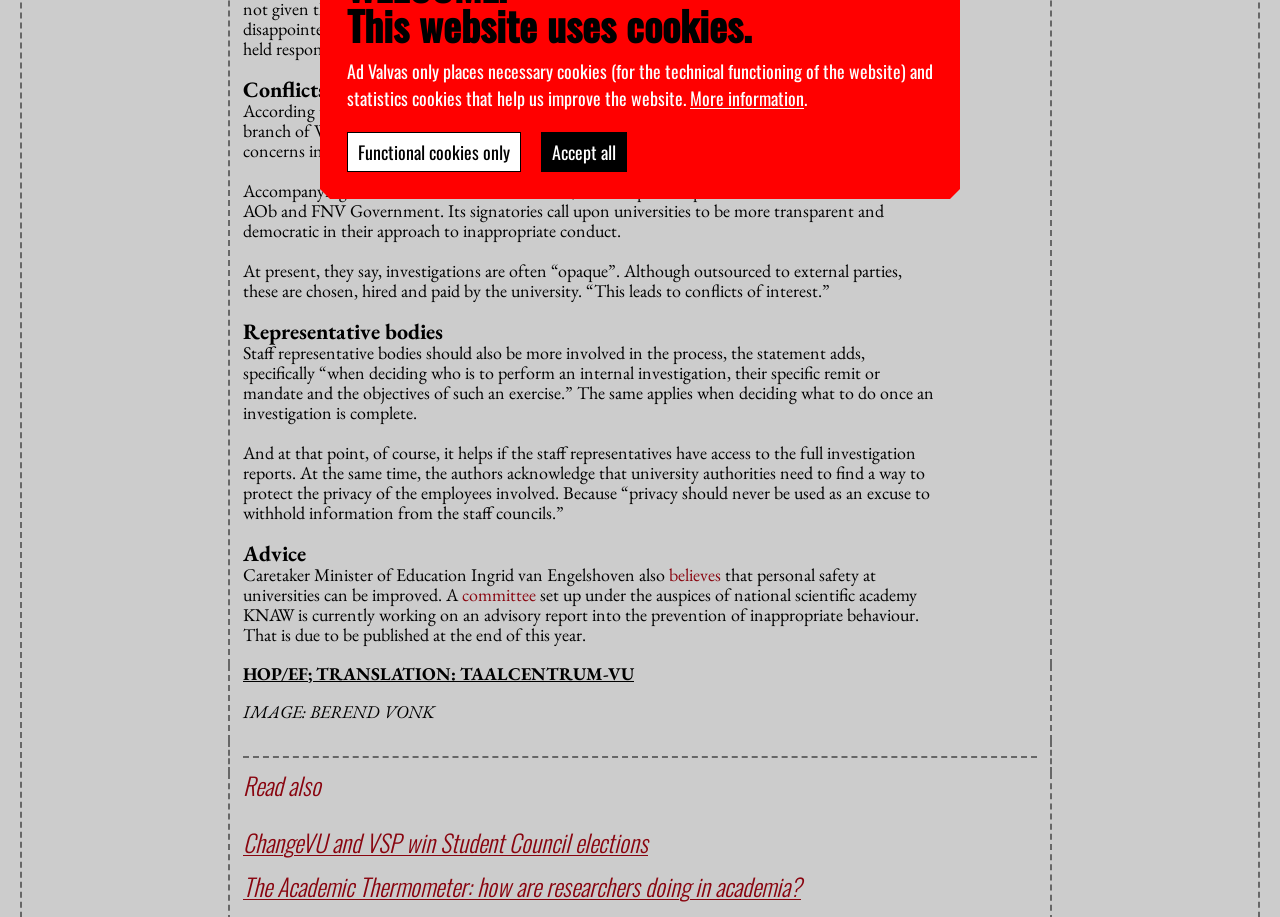Determine the bounding box for the described HTML element: "believes". Ensure the coordinates are four float numbers between 0 and 1 in the format [left, top, right, bottom].

[0.523, 0.614, 0.563, 0.639]